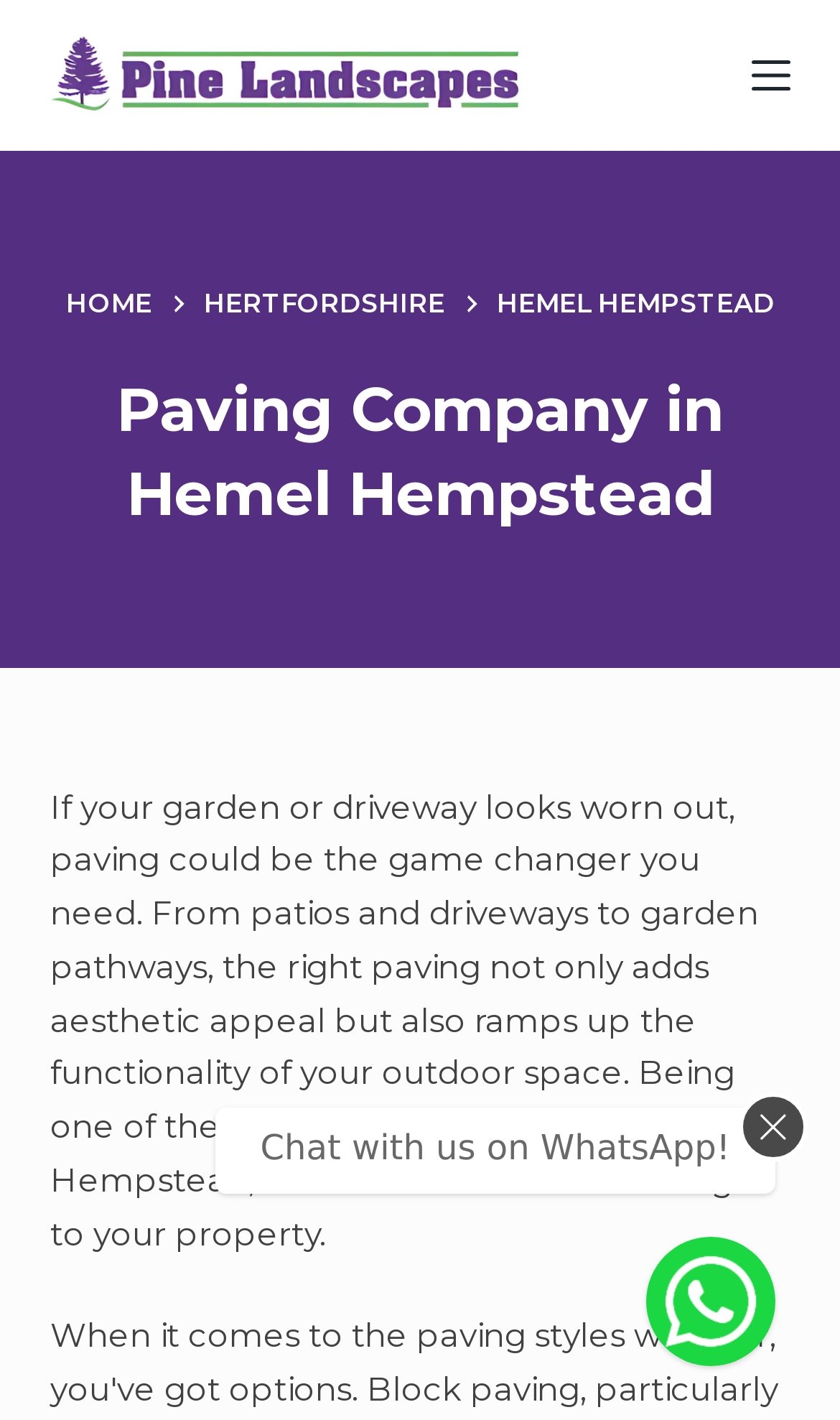Give a succinct answer to this question in a single word or phrase: 
How can I contact the company?

Chat with us on WhatsApp